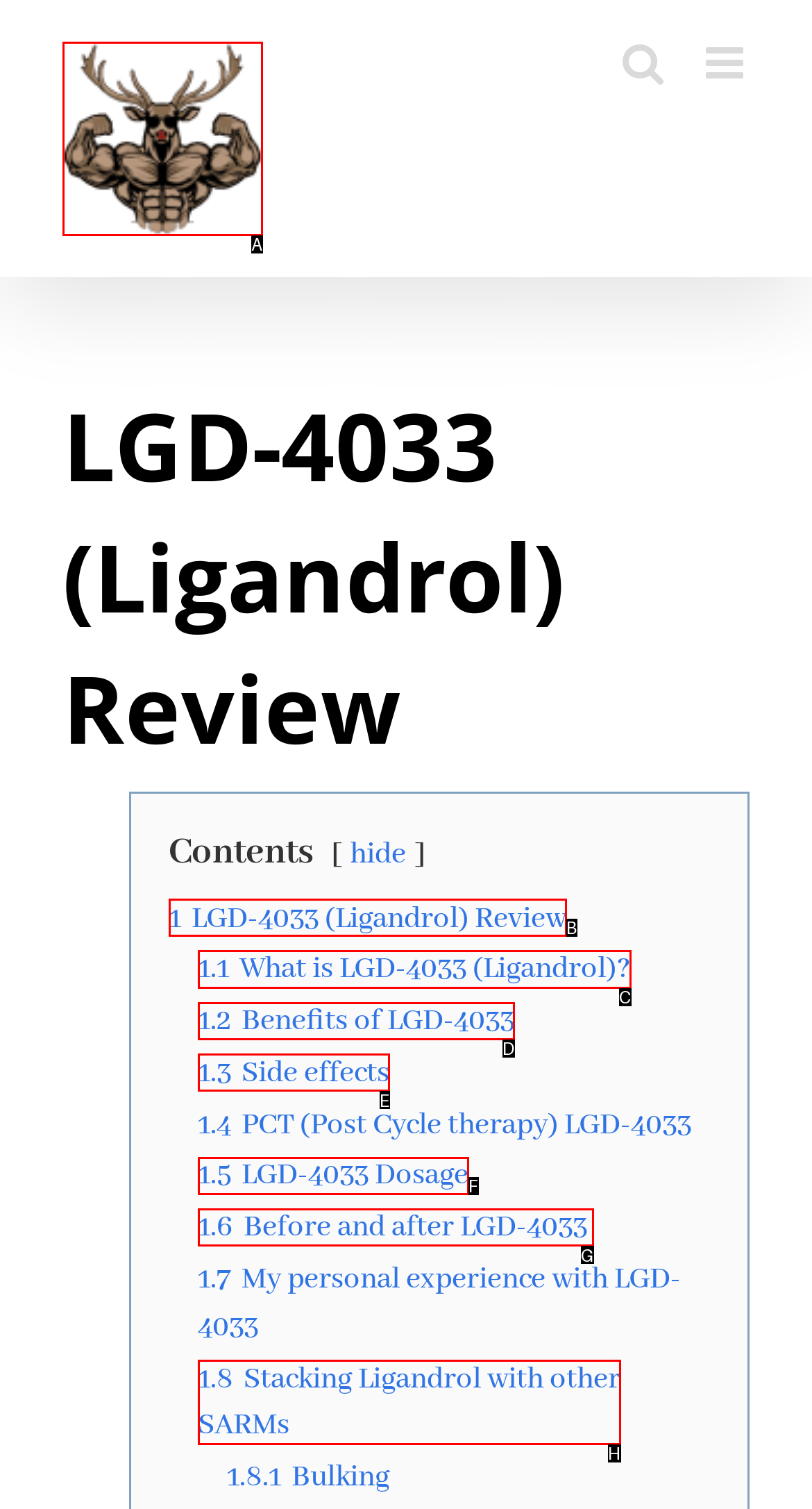To achieve the task: Read about What is LGD-4033 (Ligandrol)?, indicate the letter of the correct choice from the provided options.

C